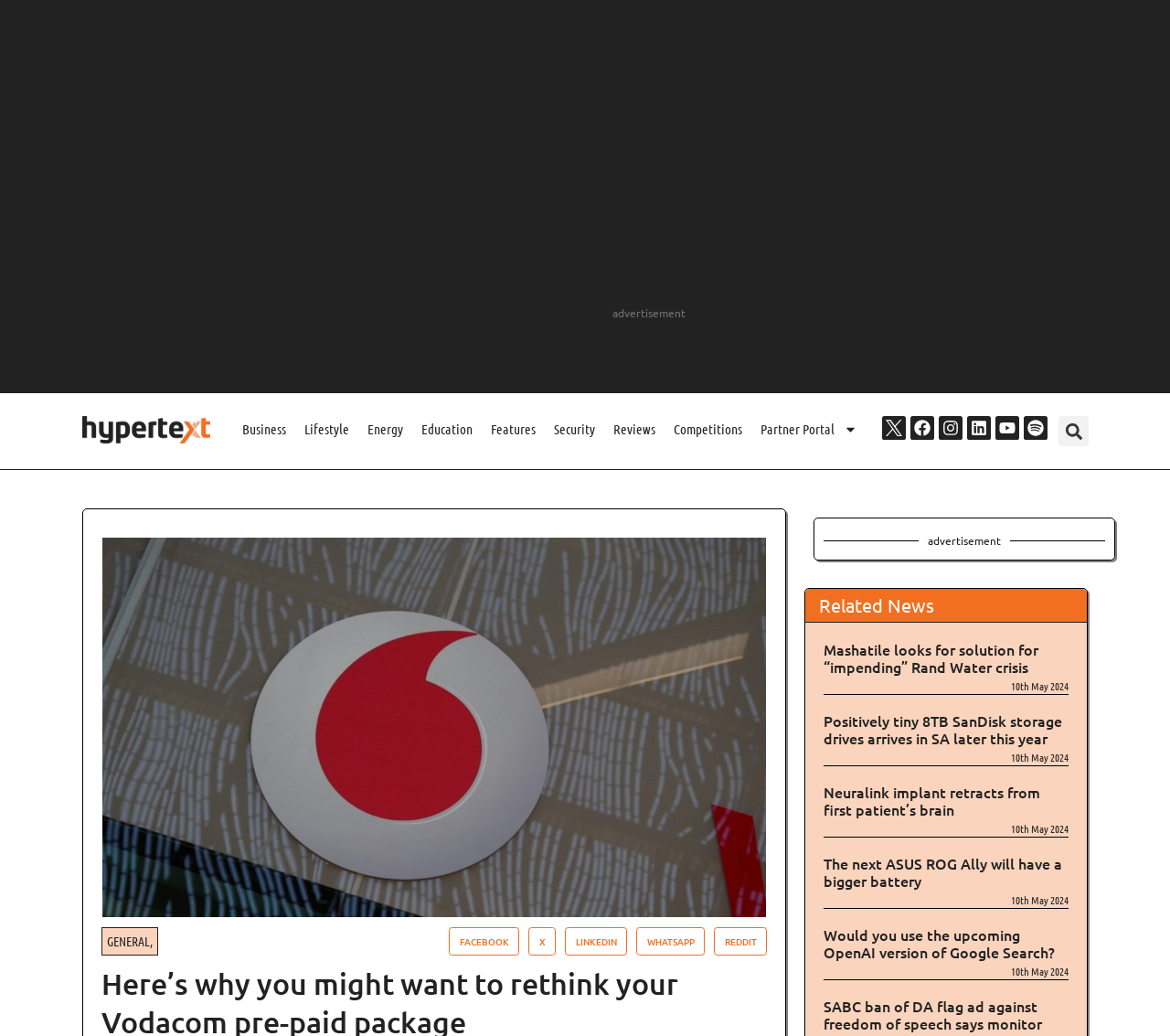Find the bounding box coordinates of the element to click in order to complete this instruction: "Read 'Mashatile looks for solution for “impending” Rand Water crisis'". The bounding box coordinates must be four float numbers between 0 and 1, denoted as [left, top, right, bottom].

[0.704, 0.617, 0.888, 0.653]